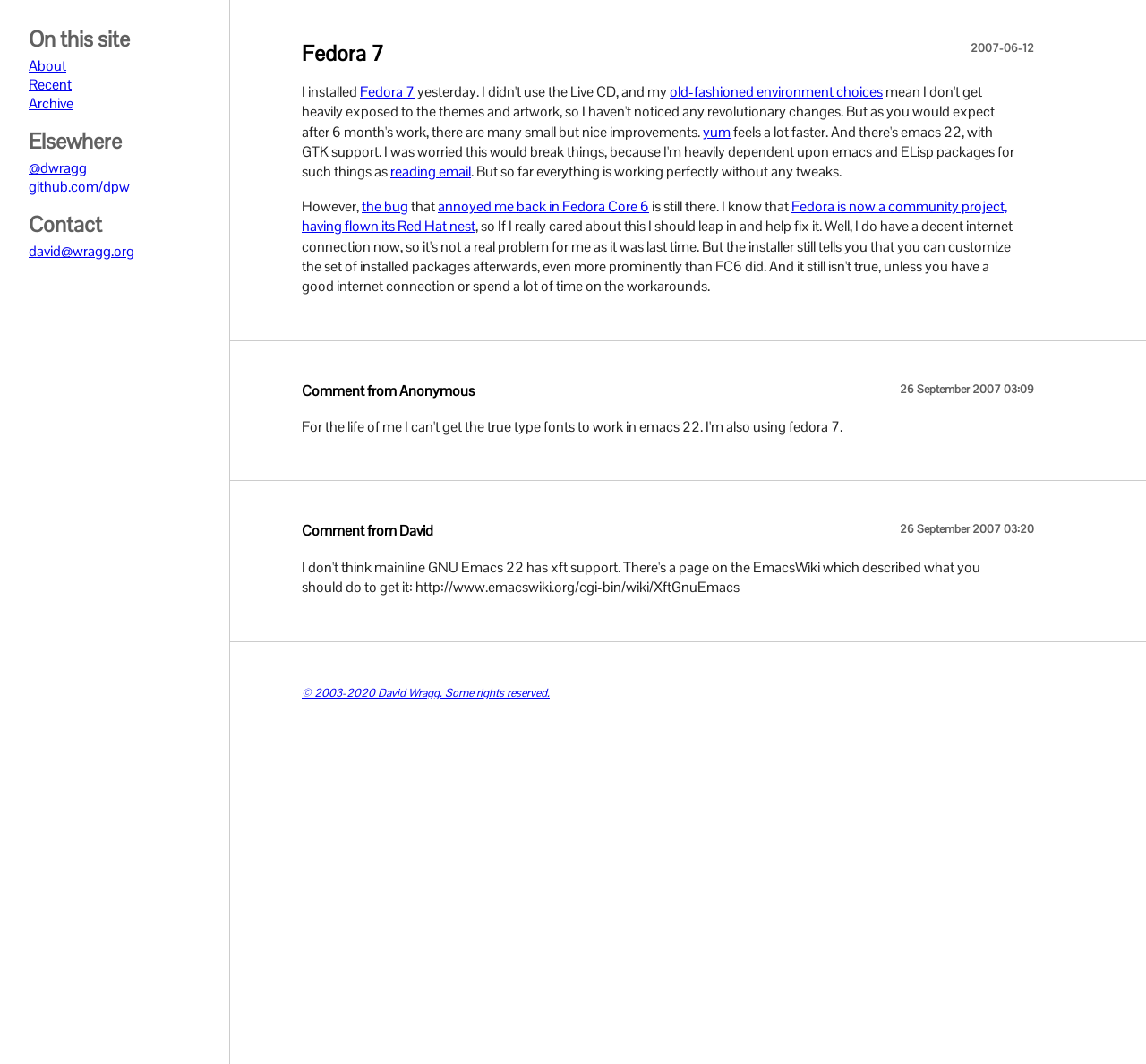Can you provide the bounding box coordinates for the element that should be clicked to implement the instruction: "Click the 'Send' button"?

None